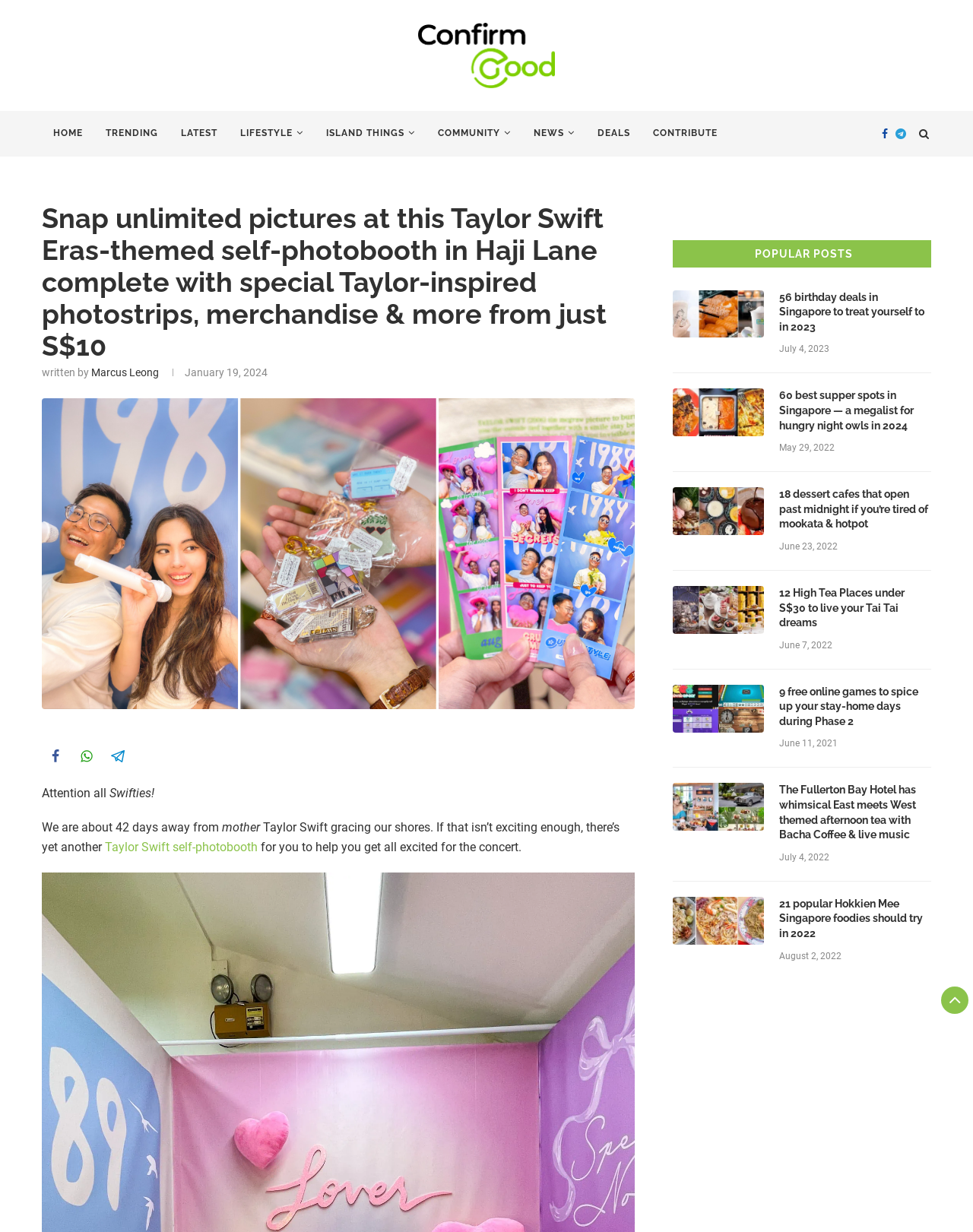Answer the question in a single word or phrase:
How many popular posts are listed?

8